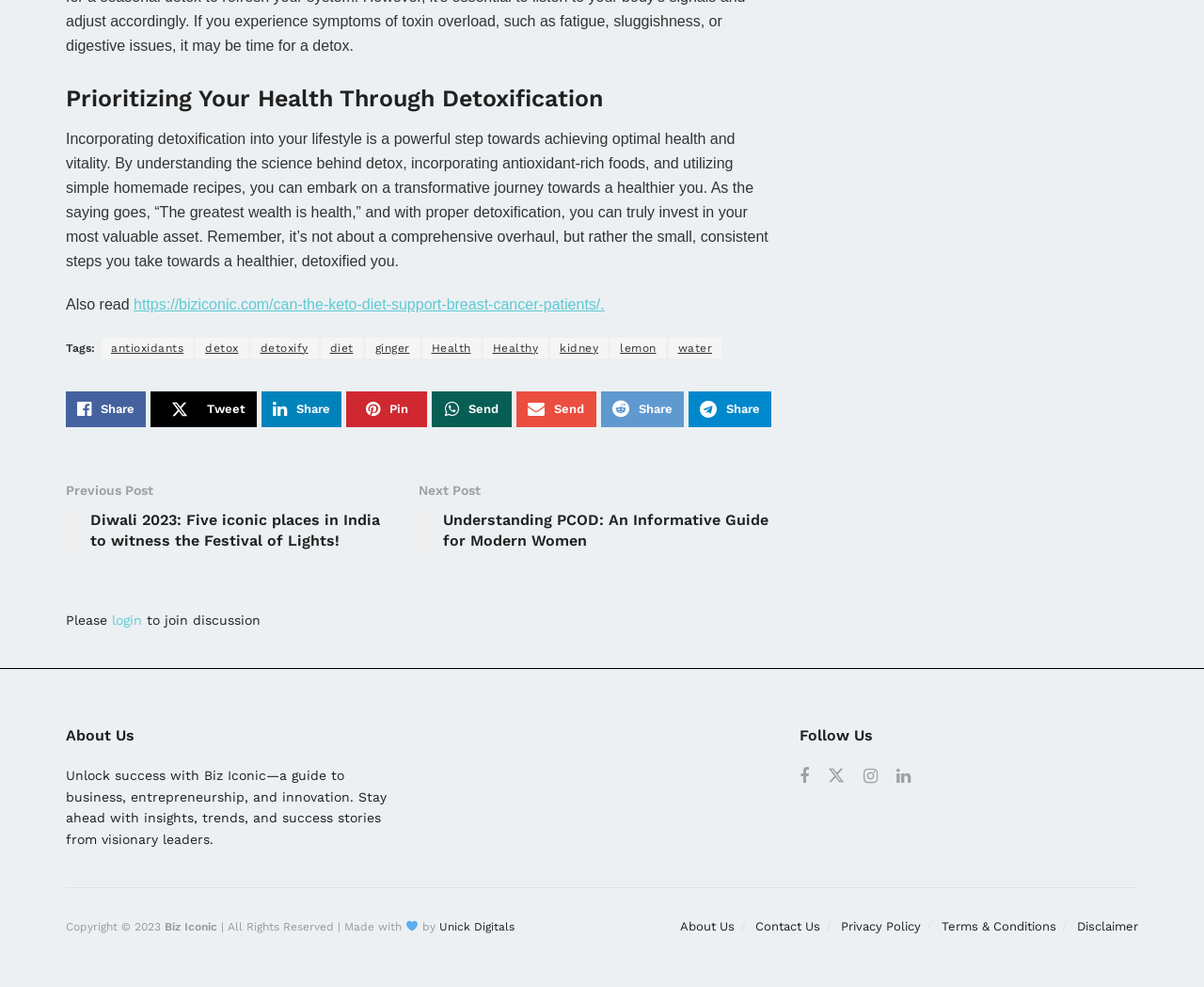Determine the bounding box for the described UI element: "The Experiences Series".

None